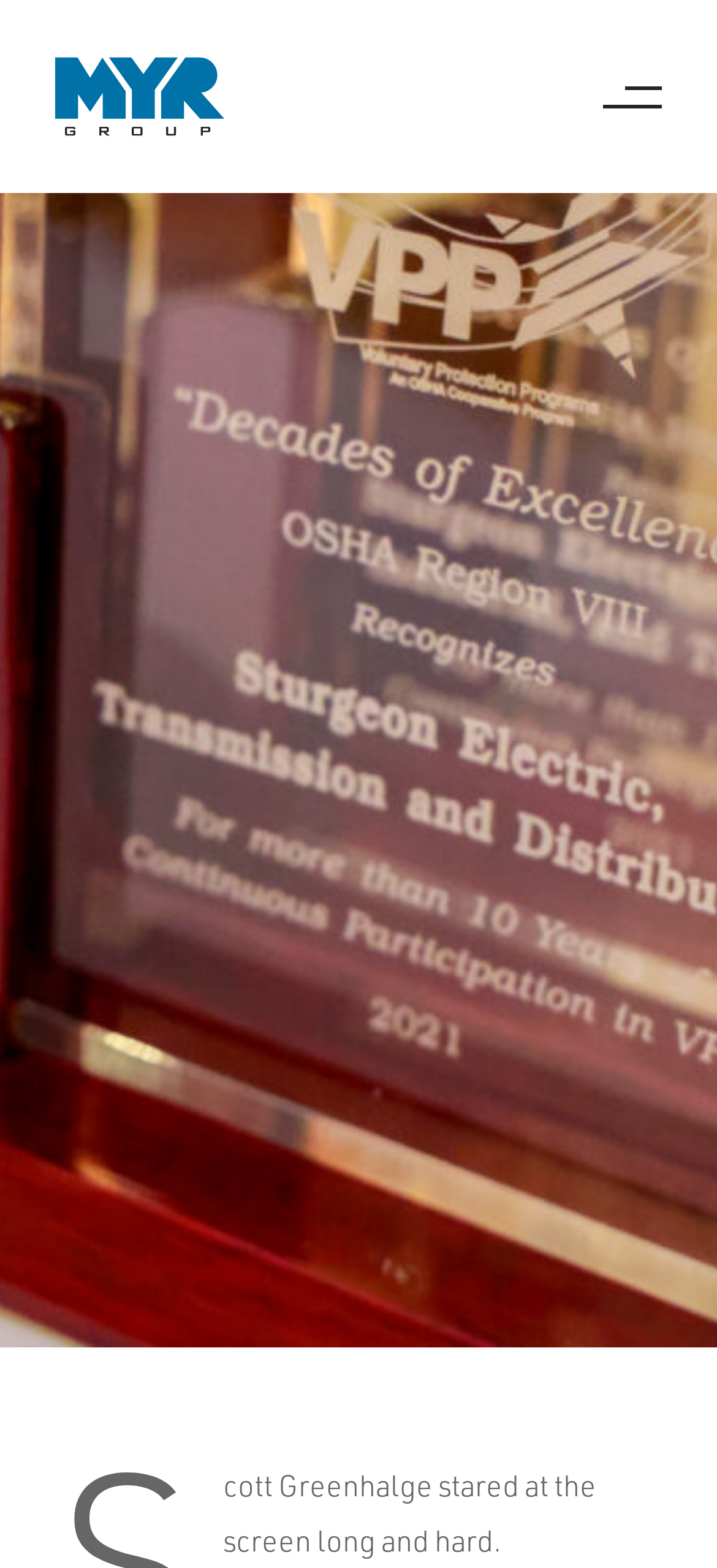Answer the question below in one word or phrase:
What is the date of the news article?

JULY 27, 2022